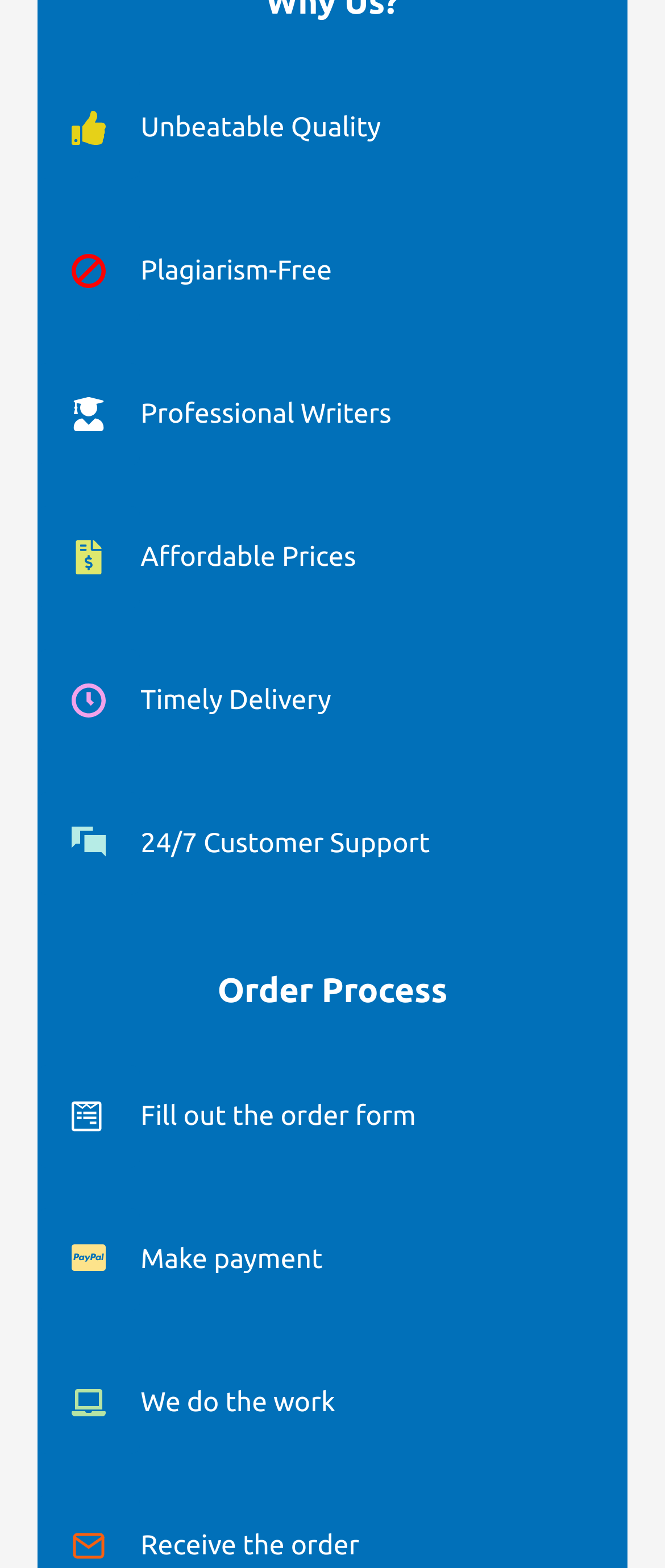What happens after payment is made?
Give a single word or phrase as your answer by examining the image.

We do the work